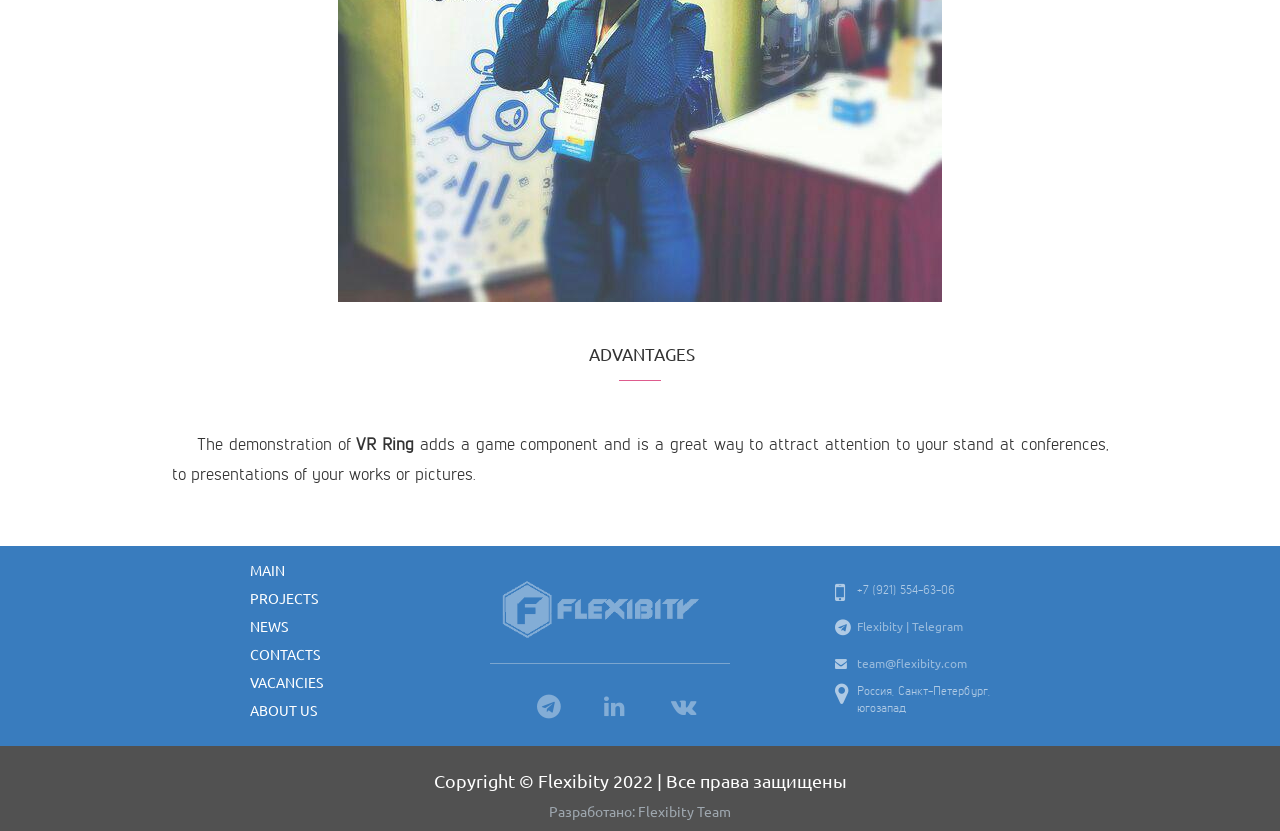Determine the bounding box coordinates of the region to click in order to accomplish the following instruction: "Click on the 'Загальні комерційні умови' link". Provide the coordinates as four float numbers between 0 and 1, specifically [left, top, right, bottom].

None